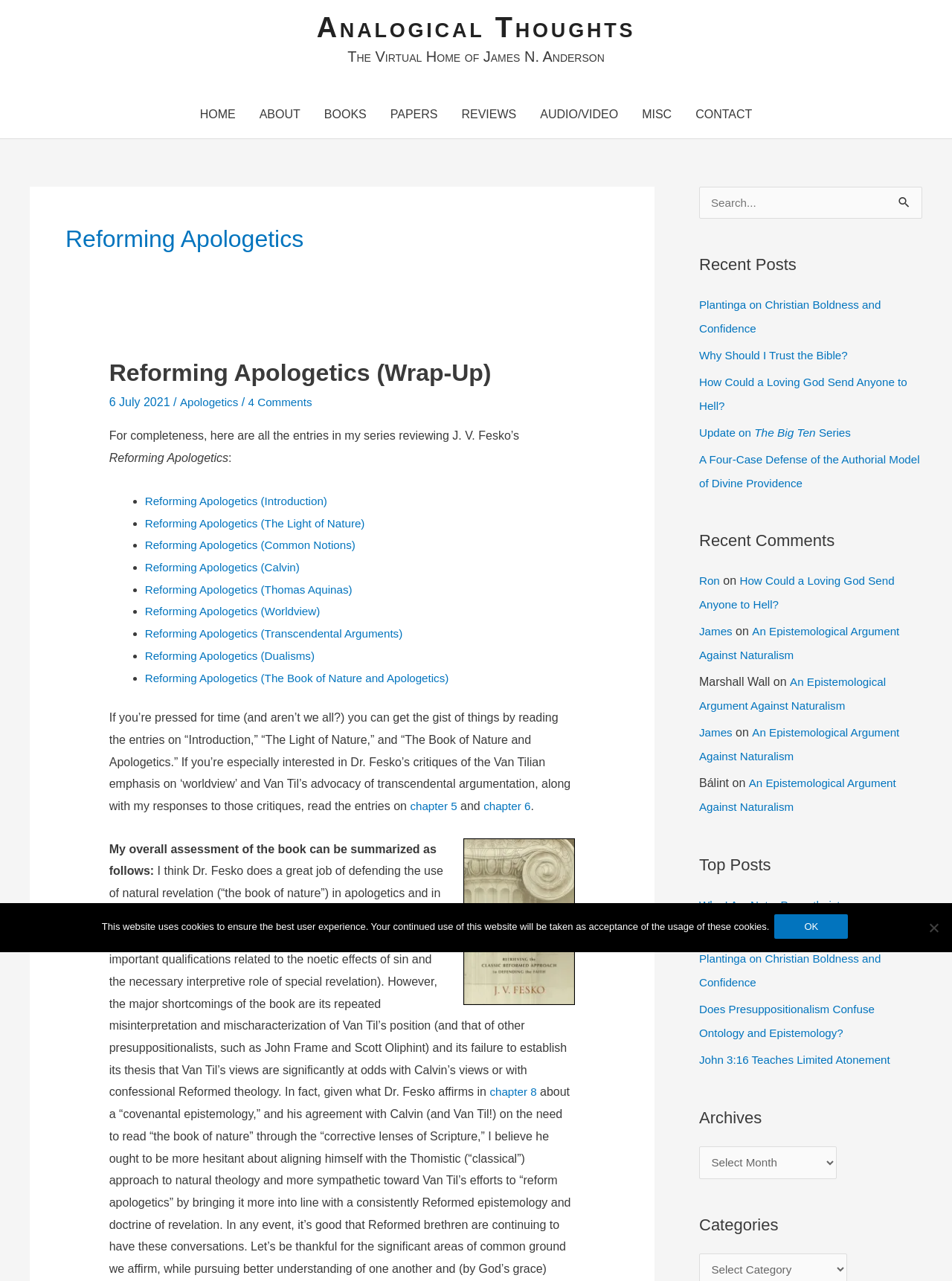Show the bounding box coordinates of the element that should be clicked to complete the task: "View the 'Recent Posts'".

[0.734, 0.2, 0.969, 0.39]